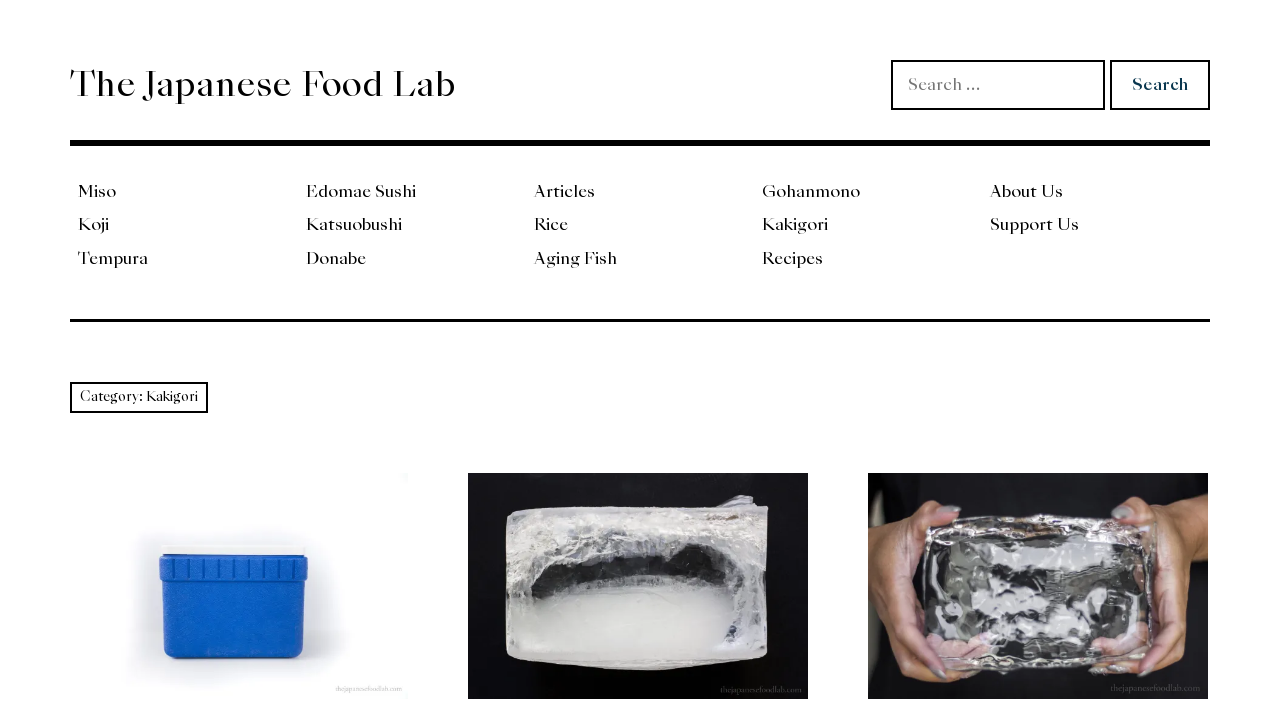Could you highlight the region that needs to be clicked to execute the instruction: "Learn about Miso"?

[0.055, 0.245, 0.233, 0.288]